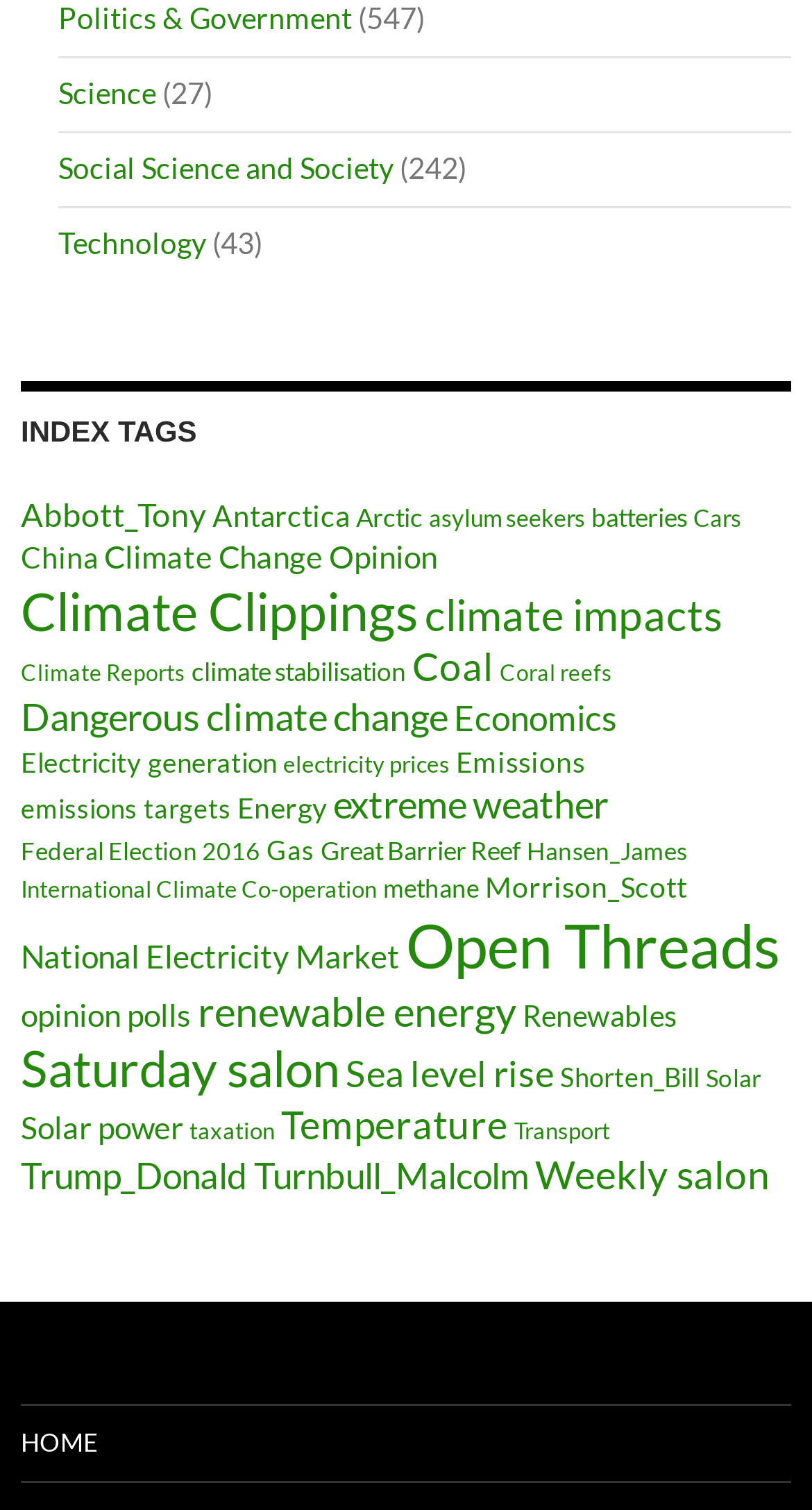Identify the bounding box for the UI element specified in this description: "Energy". The coordinates must be four float numbers between 0 and 1, formatted as [left, top, right, bottom].

[0.292, 0.524, 0.403, 0.546]